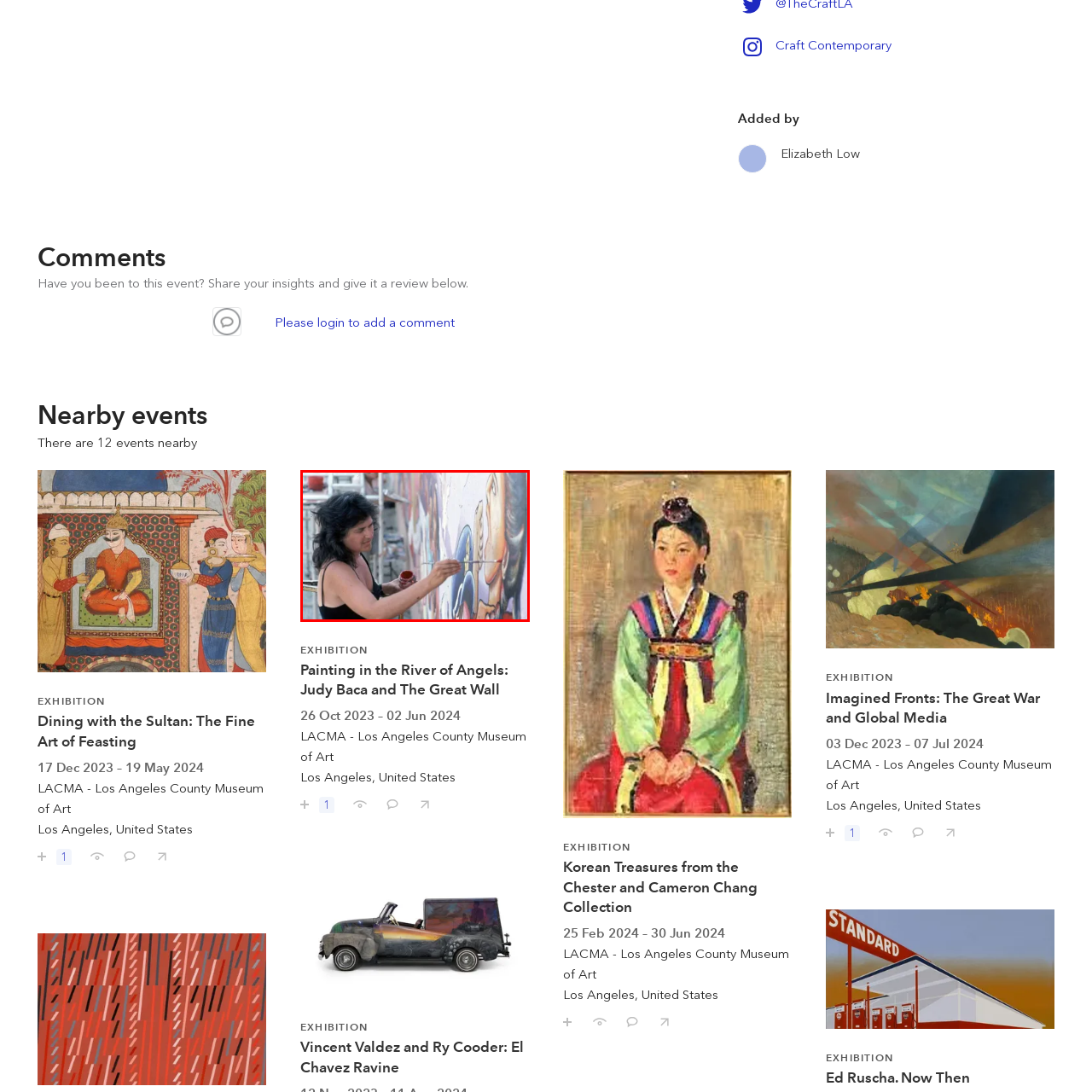Provide an in-depth description of the image within the red bounding box.

The image captures a moment of artistic expression as a woman meticulously paints a vibrant mural. She holds a paintbrush in her right hand, focused intently on her work, which features a detailed and colorful depiction of human figures. Her dark hair cascades around her shoulders, and she wears a simple, sleeveless black top, indicating her dedication to the craft without distraction. In her left hand, she clutches a small container of red paint, a clear indication of the colors she is applying to the wall. The scaffolding in the background suggests that this artwork is part of a larger project, perhaps a community mural or an artistic installation. This image exemplifies the passion and skill involved in bringing art to life on a grand scale.